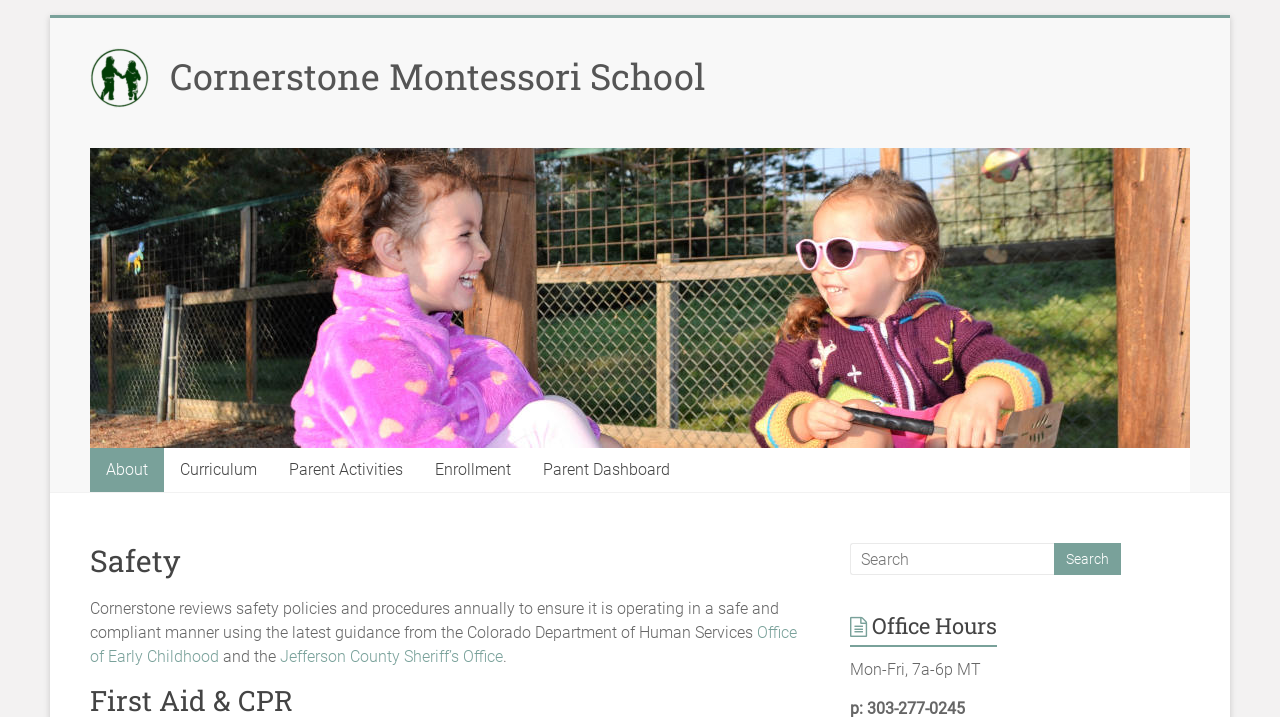What is the purpose of the 'Search' textbox?
Using the image as a reference, answer with just one word or a short phrase.

To search the website